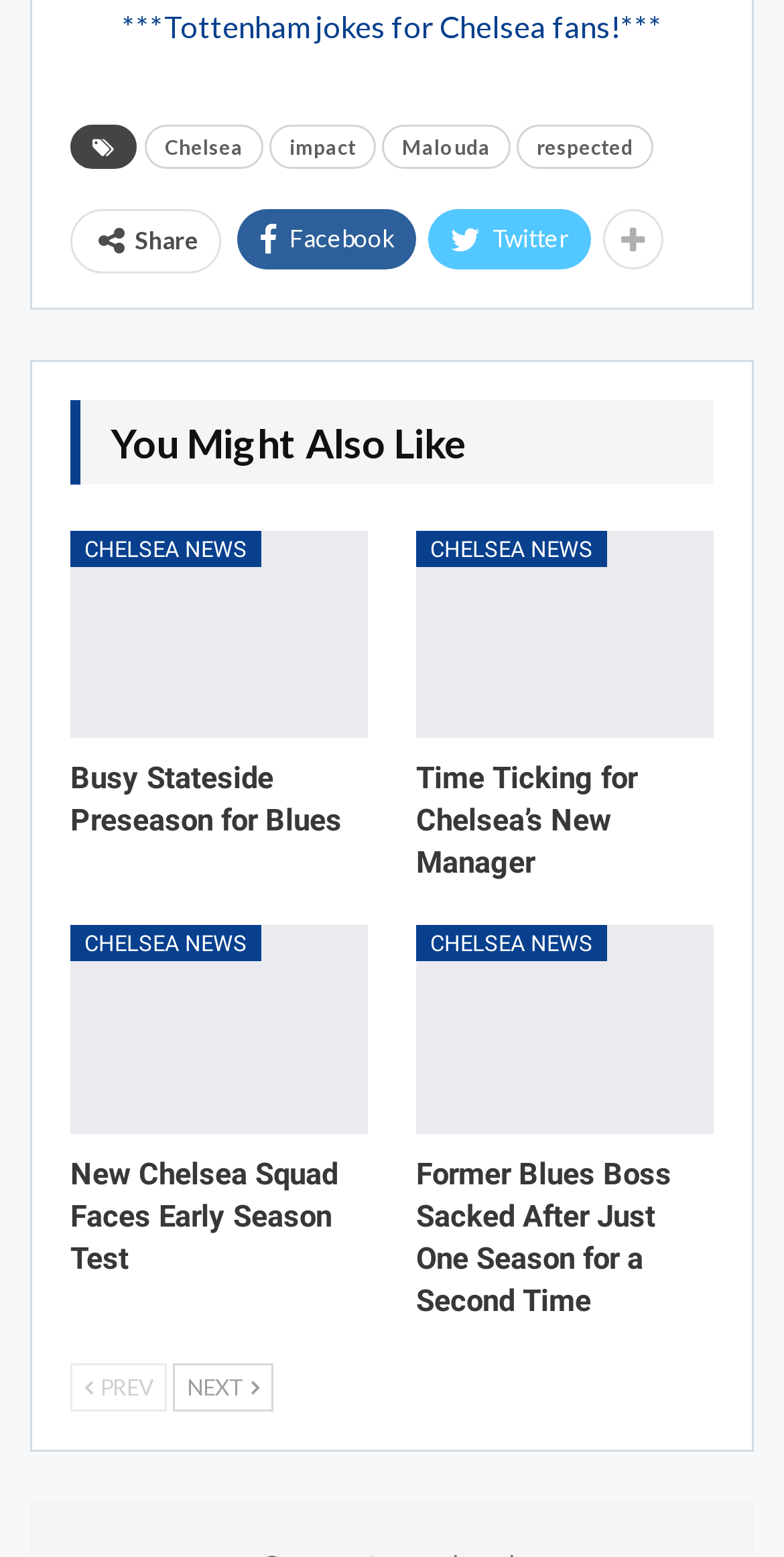Identify the bounding box coordinates for the region of the element that should be clicked to carry out the instruction: "Click on the 'Next' button". The bounding box coordinates should be four float numbers between 0 and 1, i.e., [left, top, right, bottom].

[0.221, 0.876, 0.349, 0.907]